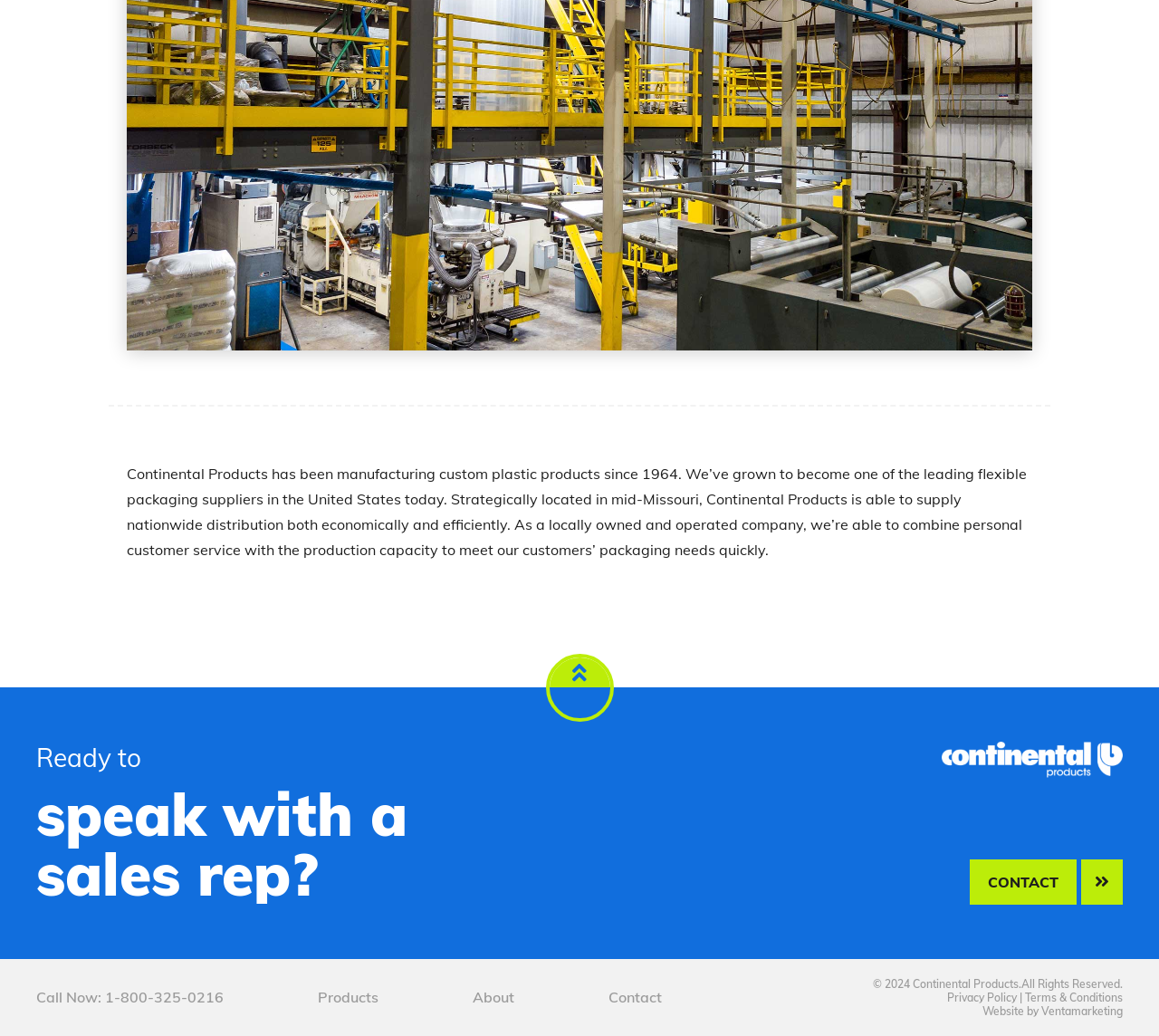Given the element description: "Call Now: 1-800-325-0216", predict the bounding box coordinates of the UI element it refers to, using four float numbers between 0 and 1, i.e., [left, top, right, bottom].

[0.031, 0.943, 0.193, 0.982]